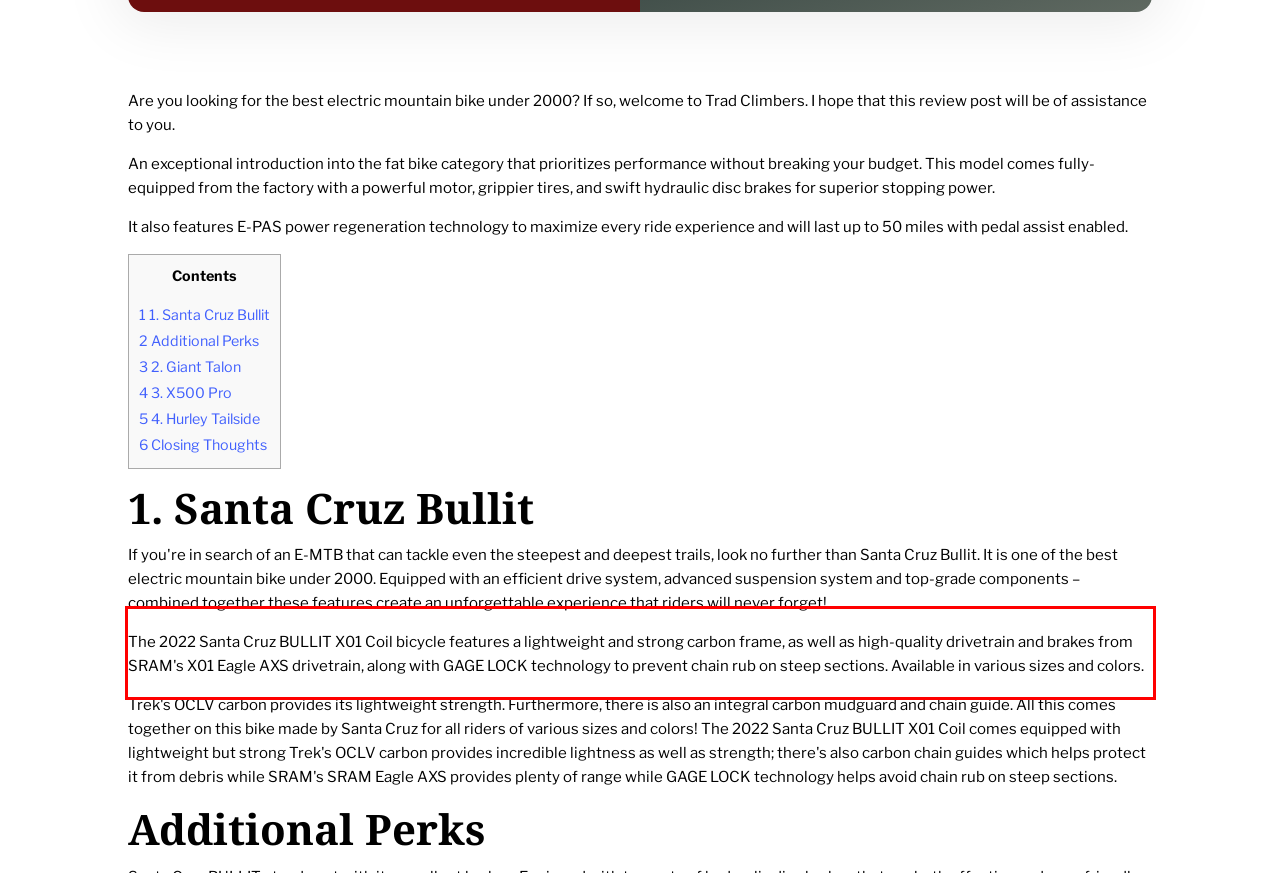Given a screenshot of a webpage, identify the red bounding box and perform OCR to recognize the text within that box.

If you're in search of an E-MTB that can tackle even the steepest and deepest trails, look no further than Santa Cruz Bullit. It is one of the best electric mountain bike under 2000. Equipped with an efficient drive system, advanced suspension system and top-grade components – combined together these features create an unforgettable experience that riders will never forget!